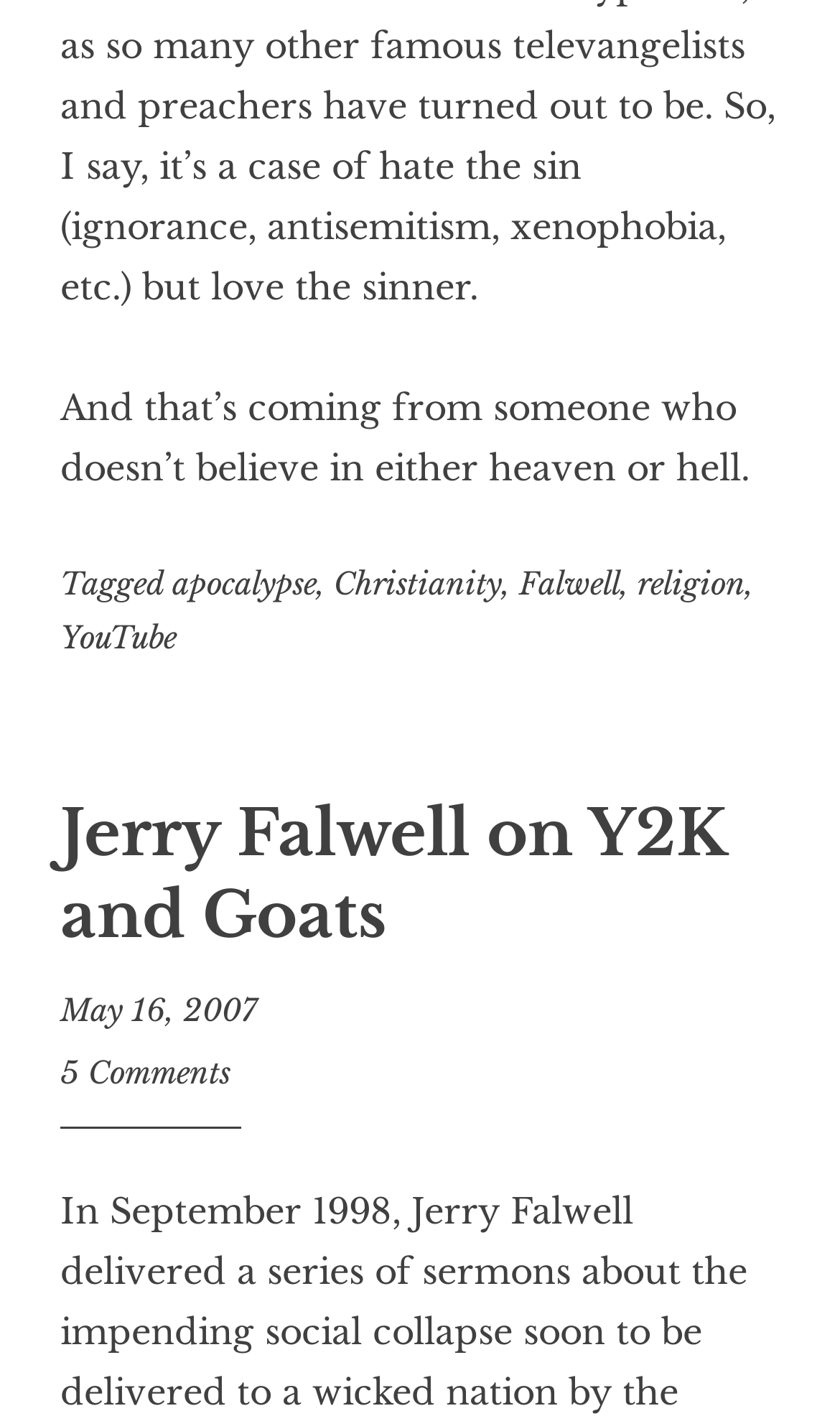What is the topic of the post?
Provide an in-depth and detailed answer to the question.

The topic of the post can be determined by looking at the heading element, which contains the text 'Jerry Falwell on Y2K and Goats'. This heading is a prominent element on the page, indicating that it is the main topic of the post.